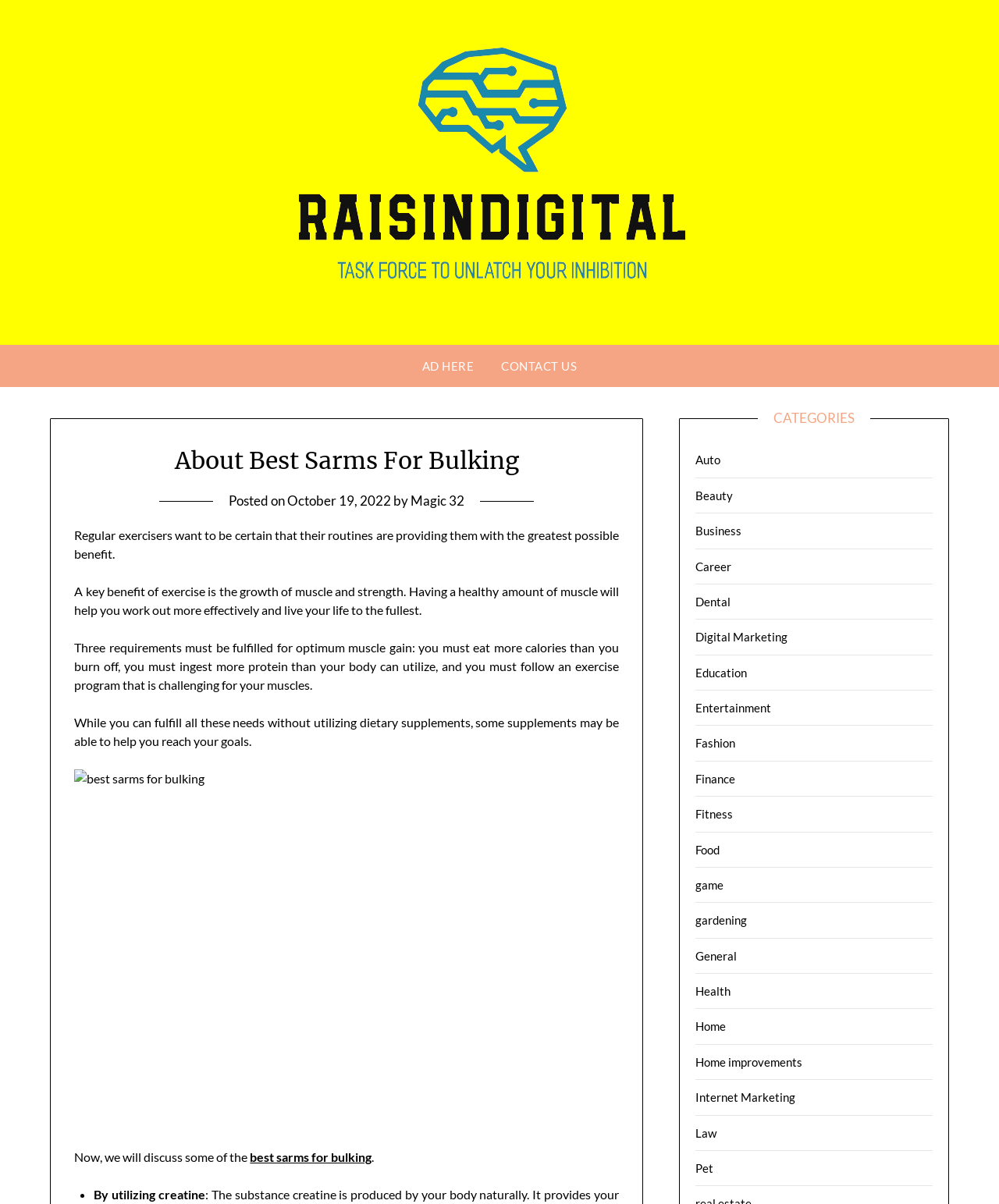Locate the bounding box coordinates of the clickable part needed for the task: "Order here".

None